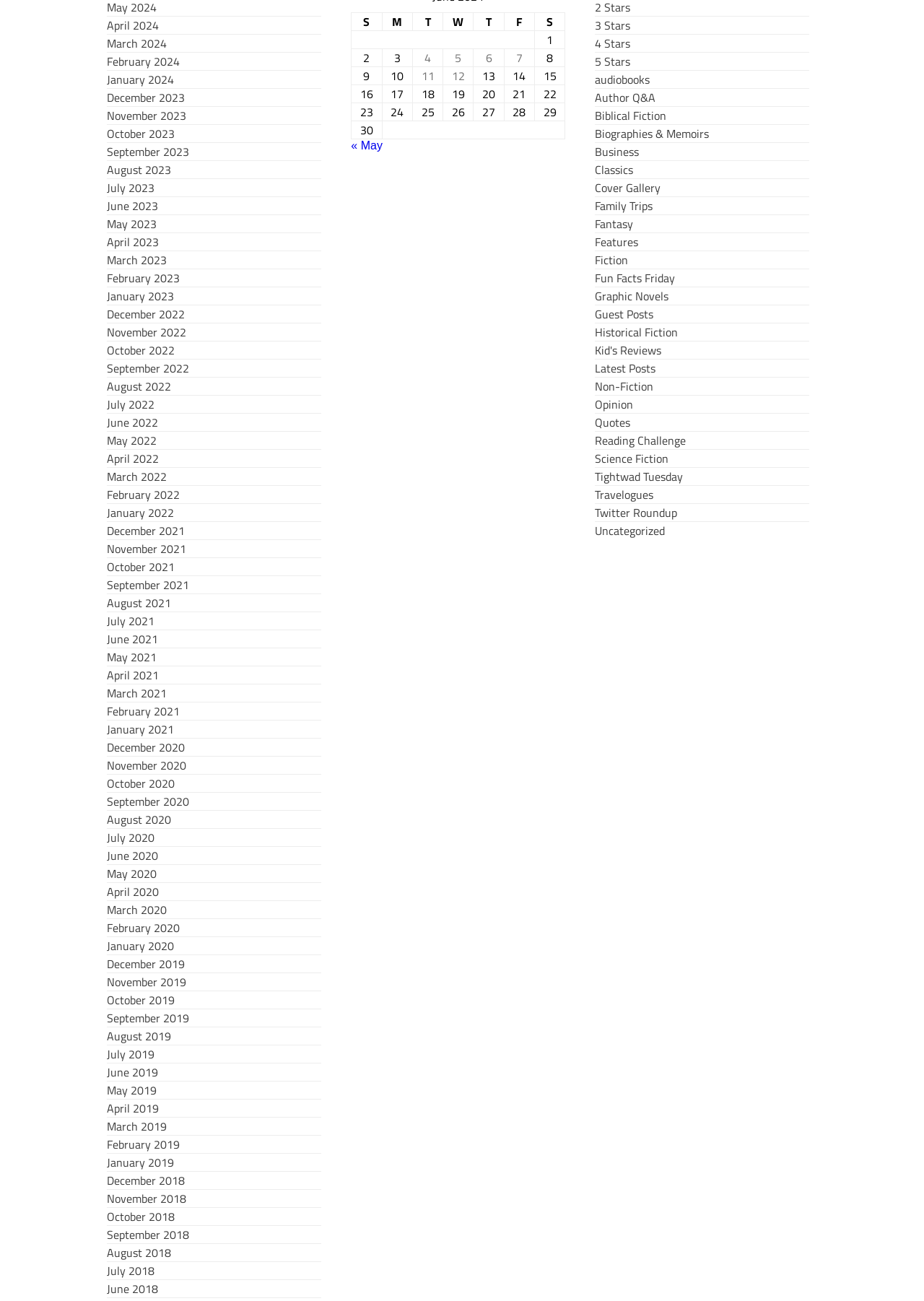Please respond to the question with a concise word or phrase:
What is the format of the links on the webpage?

Month Year